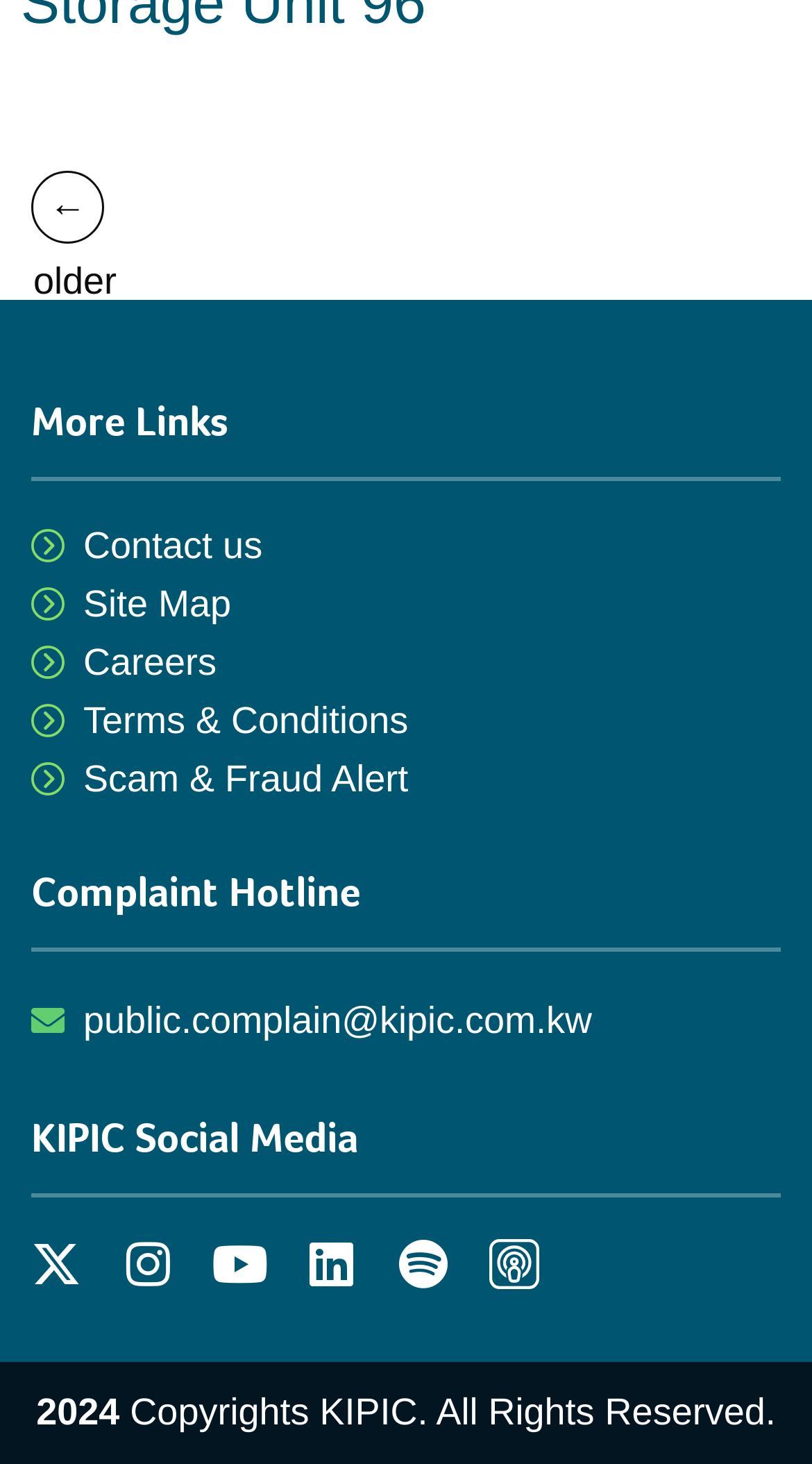From the element description: "public.complain@kipic.com.kw", extract the bounding box coordinates of the UI element. The coordinates should be expressed as four float numbers between 0 and 1, in the order [left, top, right, bottom].

[0.038, 0.679, 0.962, 0.716]